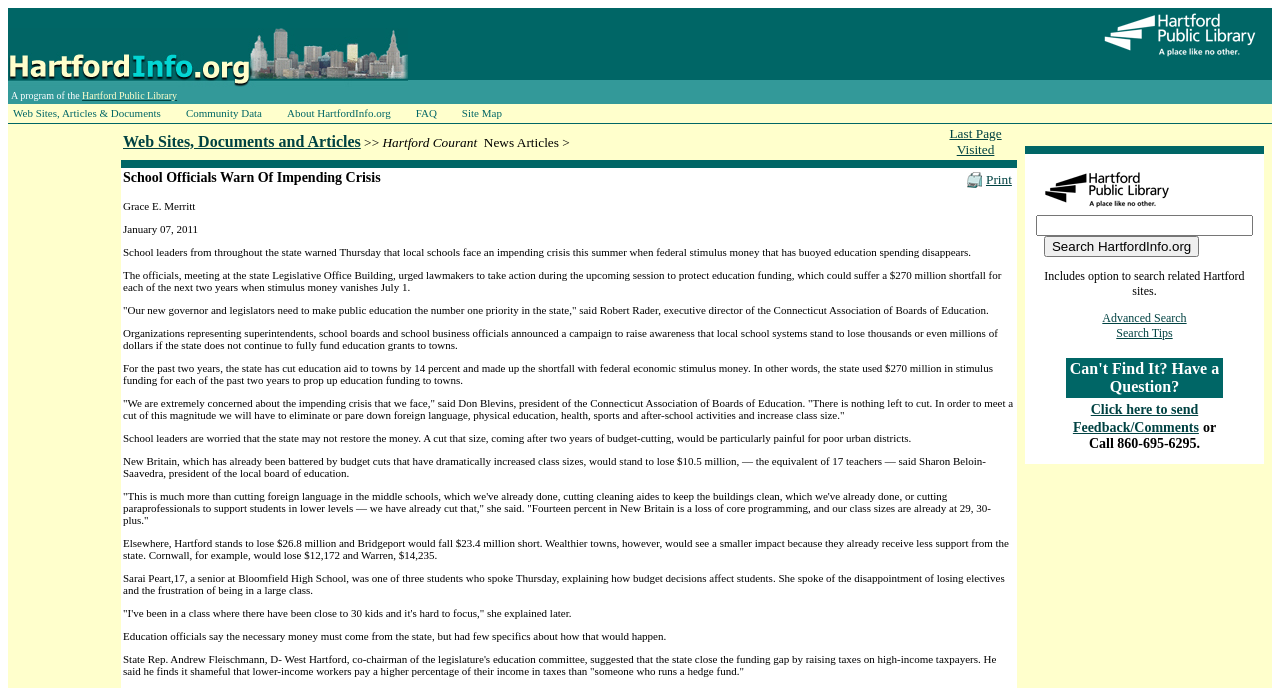Provide the bounding box coordinates of the UI element this sentence describes: "Haiti Football team".

None